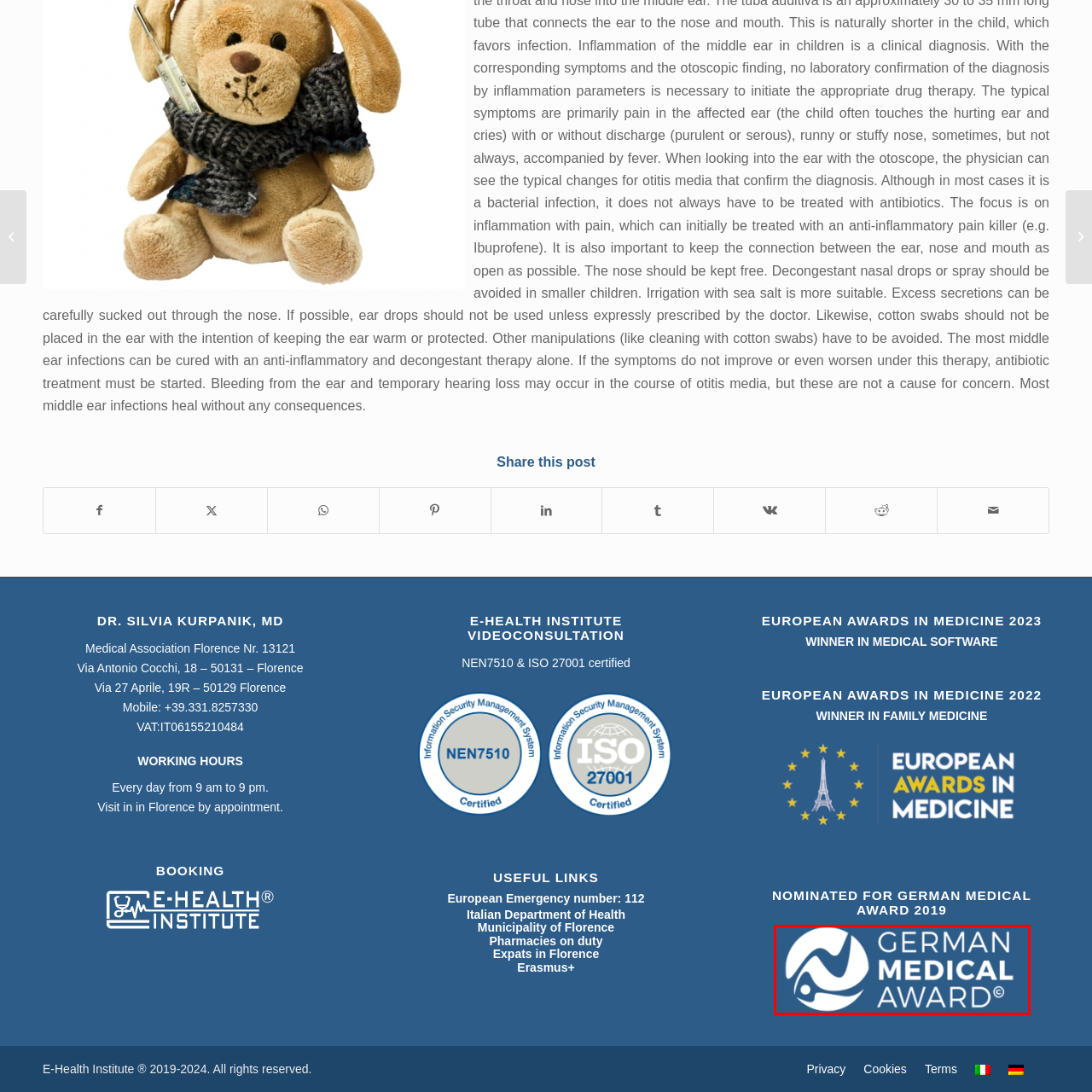Give a thorough and detailed account of the visual content inside the red-framed part of the image.

This image features the logo of the German Medical Award, a prestigious recognition in the healthcare field. The logo is prominently displayed against a blue background and includes the words "GERMAN MEDICAL AWARD" in bold white letters. Accompanying the text is a stylized graphic that resembles a wave, symbolizing innovation and progress in medicine. This award highlights excellence in medical practices and contributions in the healthcare sector and is associated with the E-Health Institute, which emphasizes the importance of digital solutions in modern medicine.